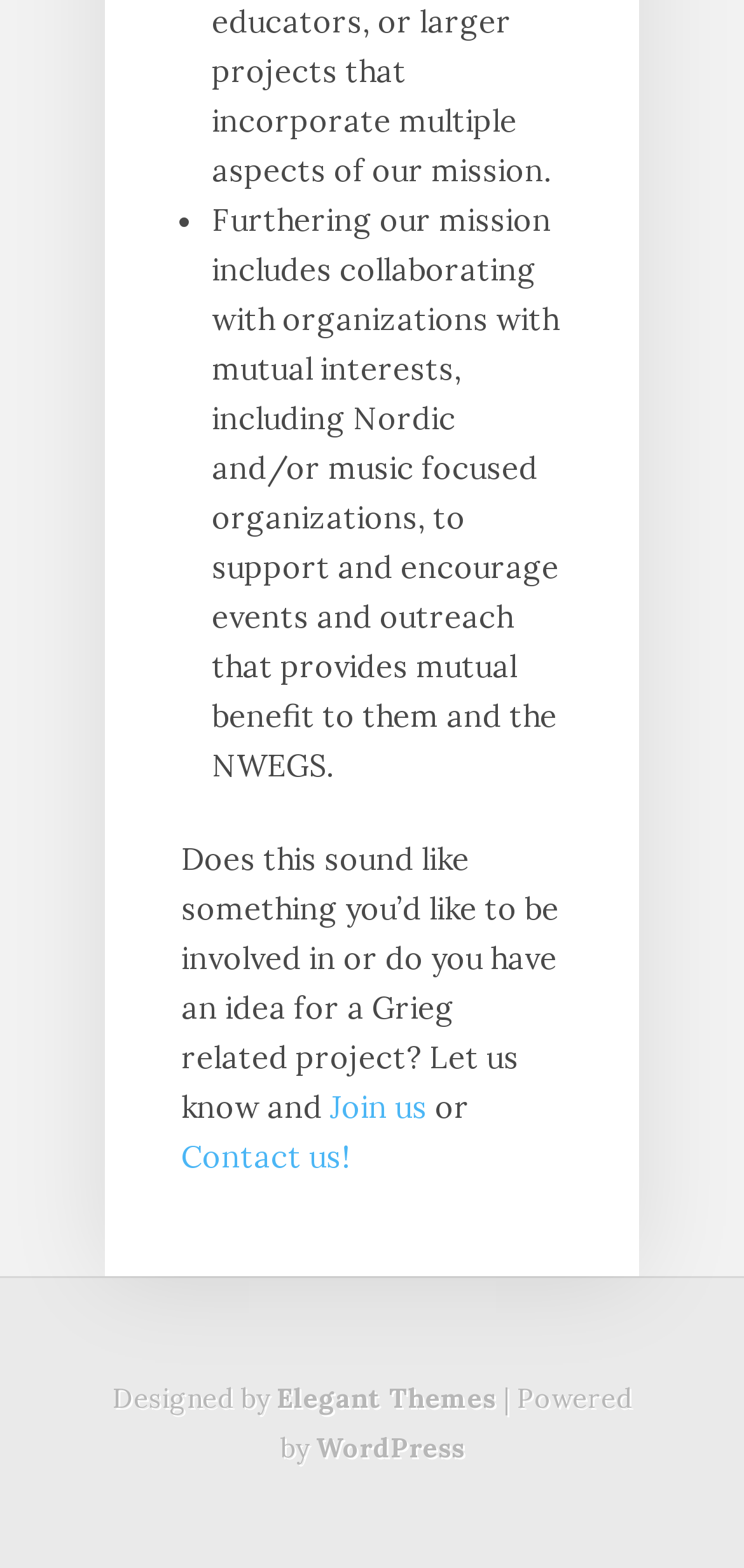Locate the bounding box of the UI element described by: "Elegant Themes" in the given webpage screenshot.

[0.372, 0.881, 0.667, 0.903]